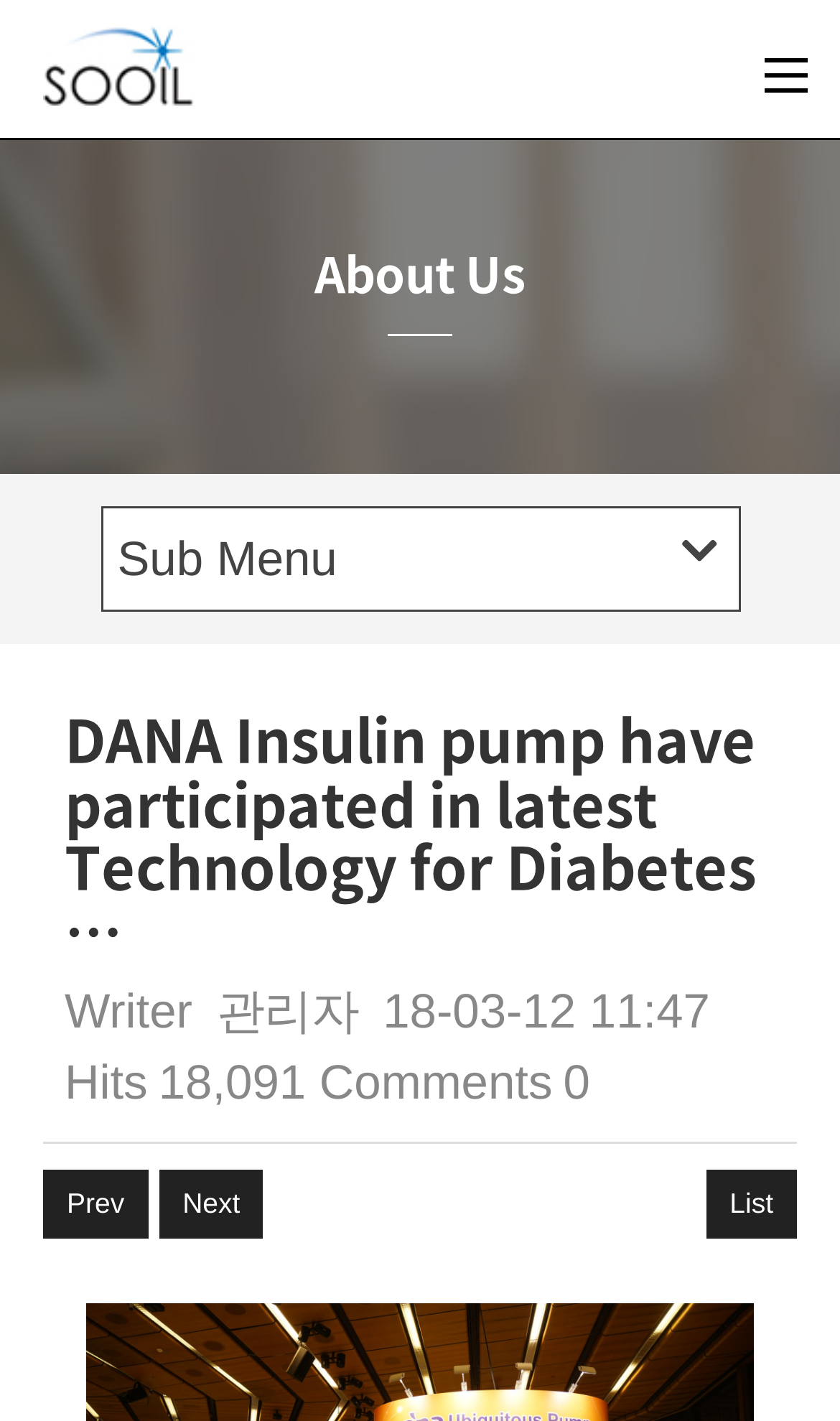How many hits does the article have?
Using the image, give a concise answer in the form of a single word or short phrase.

18,091